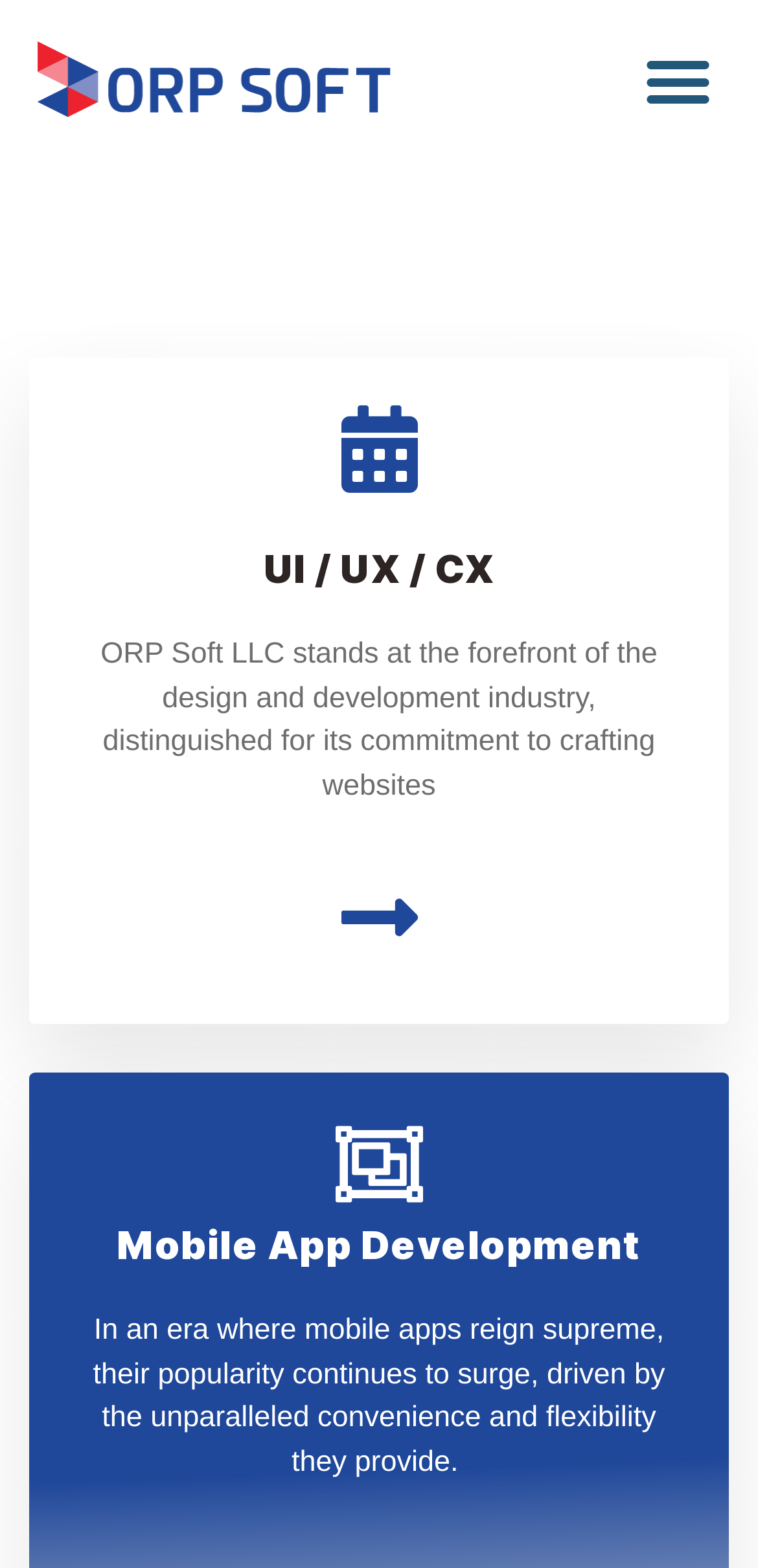Reply to the question with a single word or phrase:
What is the second service offered?

Mobile App Development